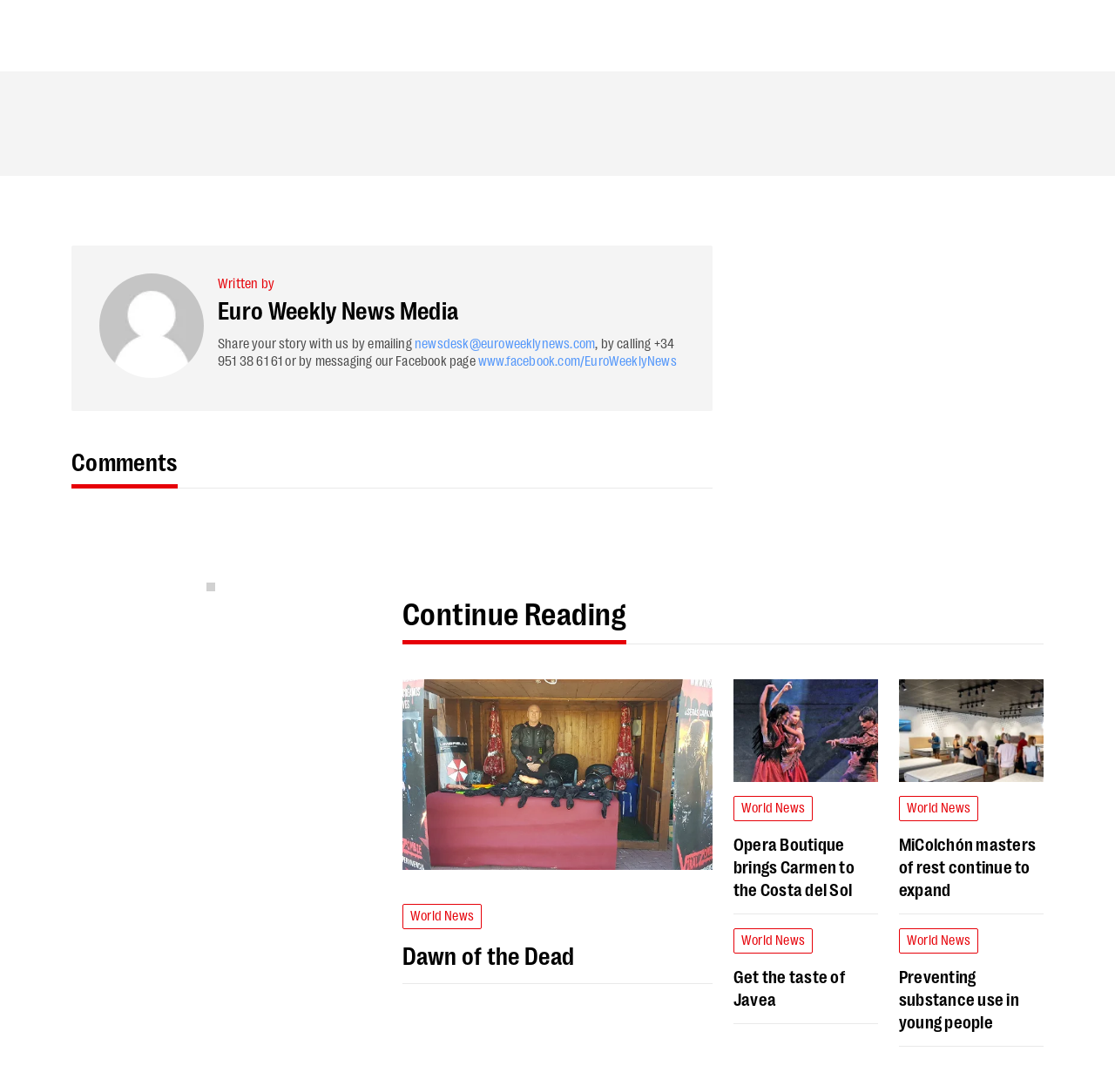Respond to the question below with a concise word or phrase:
What is the category of the article 'Get the taste of Javea'?

World News